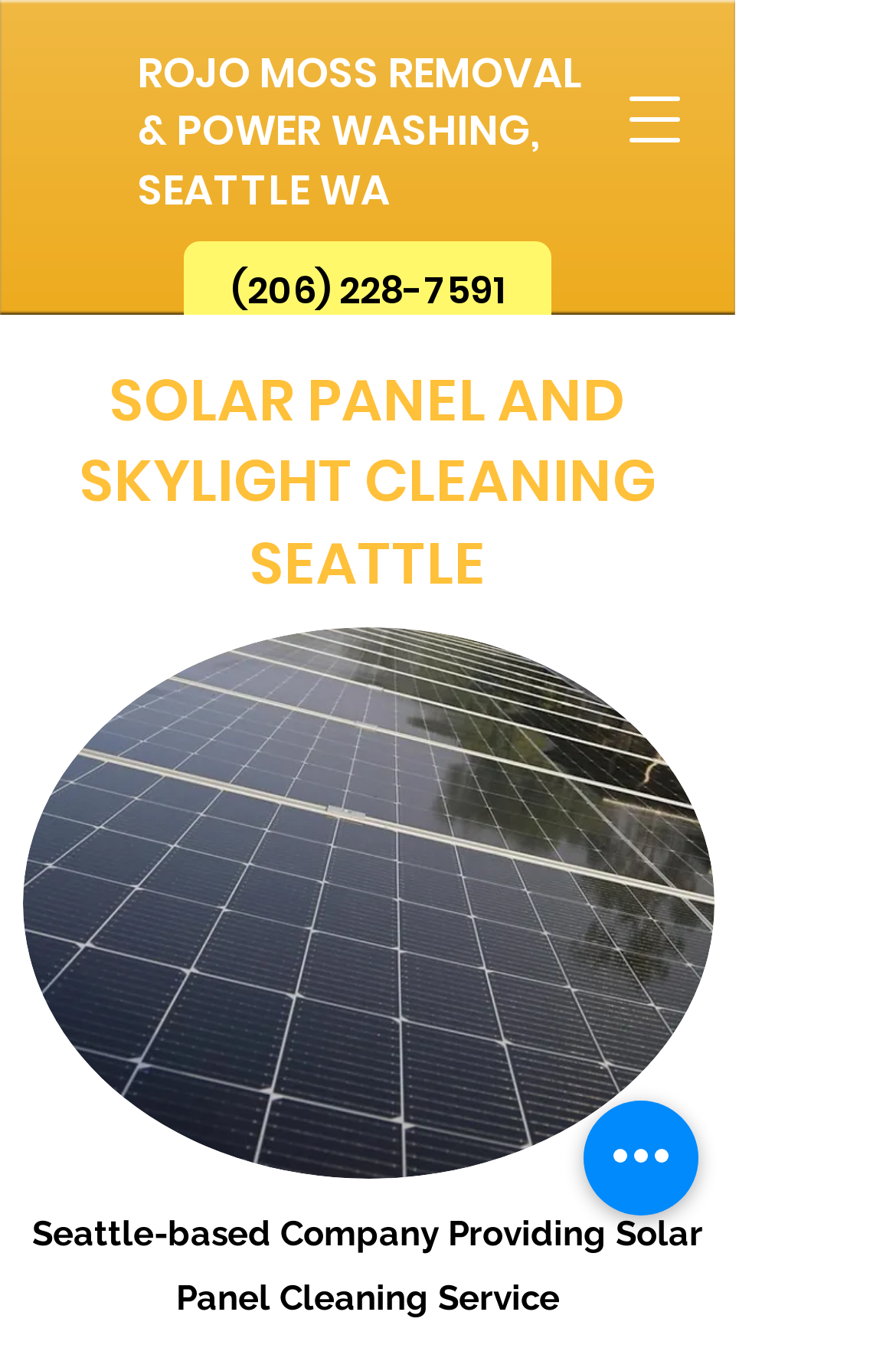What is the purpose of the 'Quick actions' button?
Please provide a single word or phrase in response based on the screenshot.

Unknown